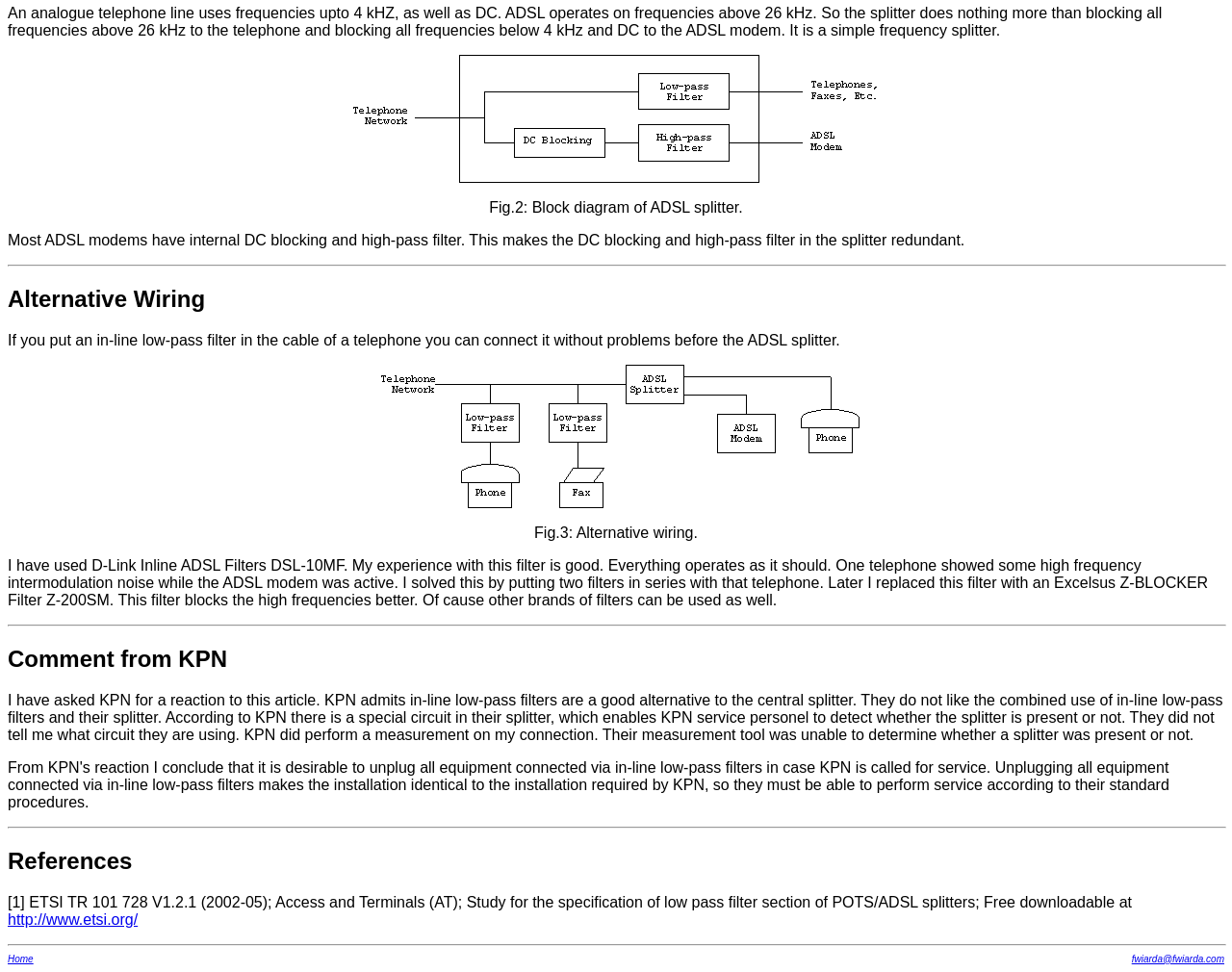Find and provide the bounding box coordinates for the UI element described with: "fwiarda@fwiarda.com".

[0.919, 0.981, 0.994, 0.992]